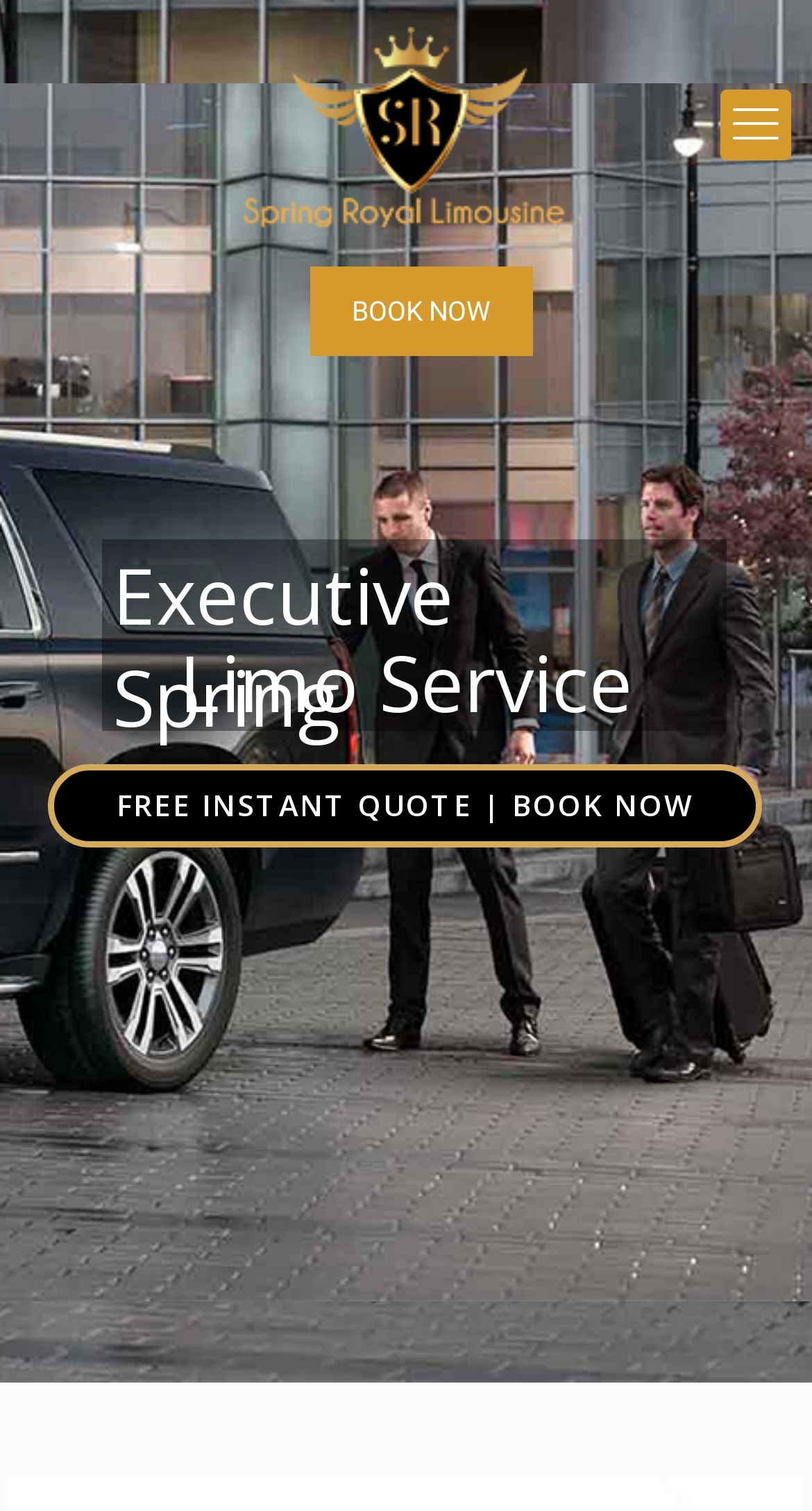Give a short answer to this question using one word or a phrase:
What type of events do they provide limo service for?

Weddings, corporate travel